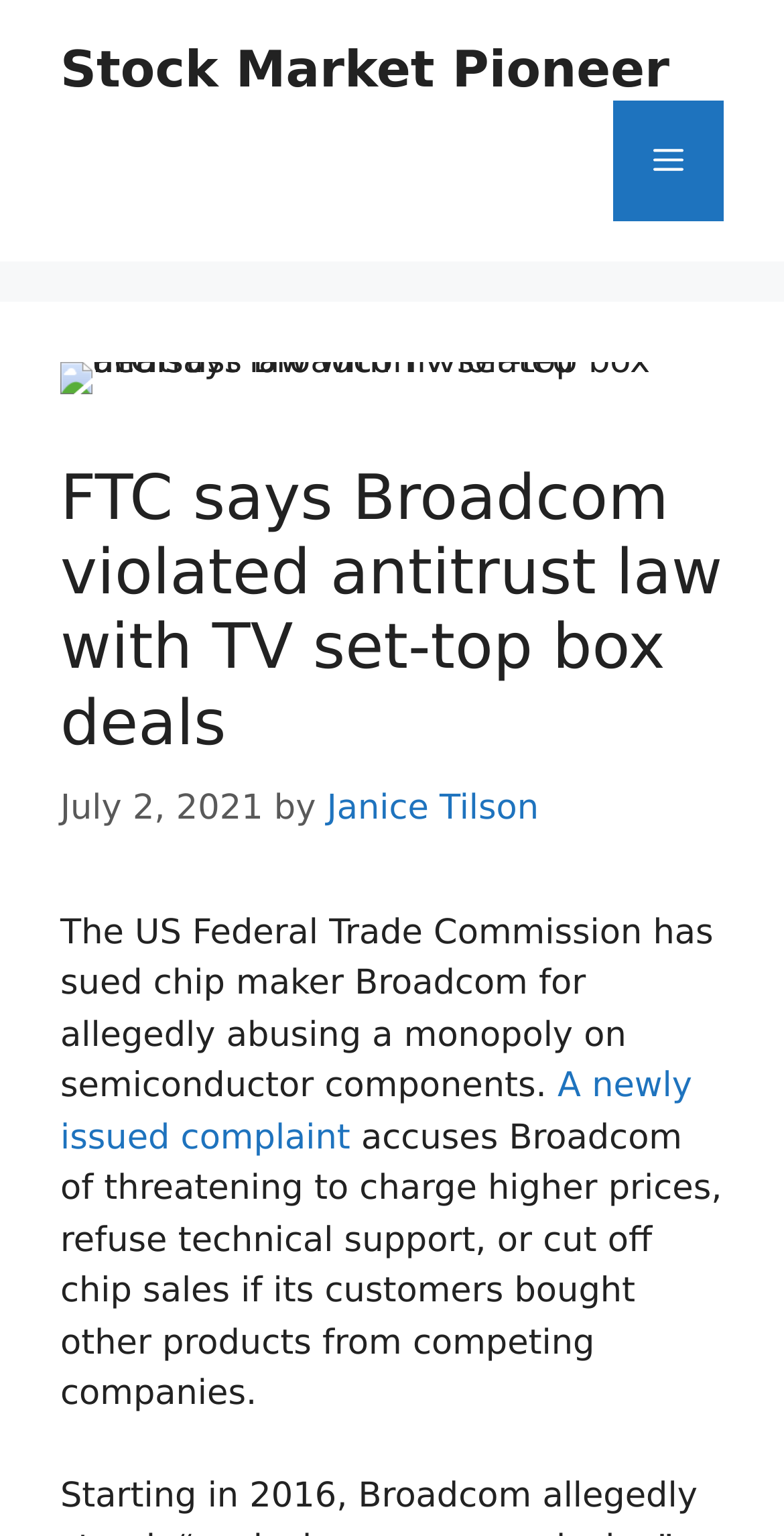Who wrote the article?
Please provide a comprehensive answer to the question based on the webpage screenshot.

The author of the article can be found by looking at the 'by' section, which is located below the time stamp of the article. The text 'by' is followed by a link to the author's name, which is Janice Tilson.